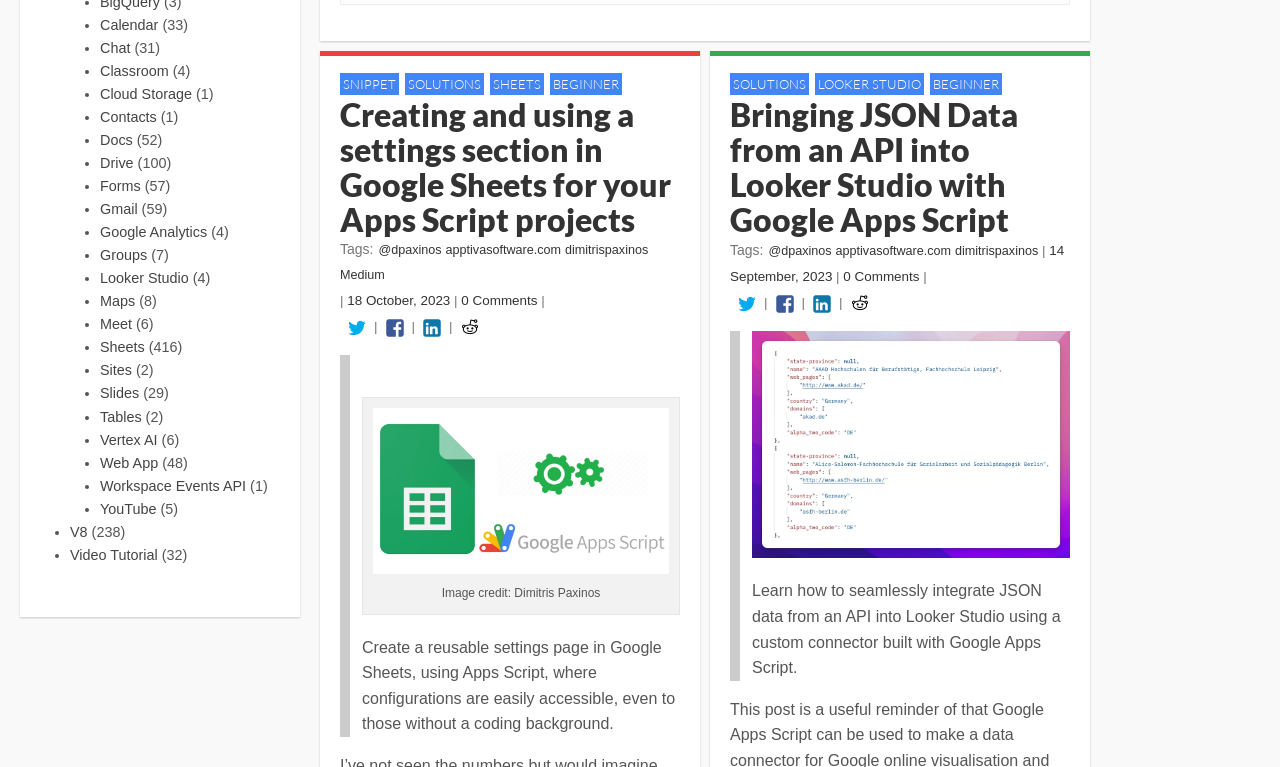What is the category of the webpage based on the heading?
Refer to the image and give a detailed answer to the question.

The category of the webpage based on the heading is 'SNIPPET, SOLUTIONS, SHEETS, BEGINNER' because the heading element has an OCR text of 'SNIPPET, SOLUTIONS, SHEETS, BEGINNER' with a bounding box coordinate of [0.266, 0.099, 0.531, 0.122].